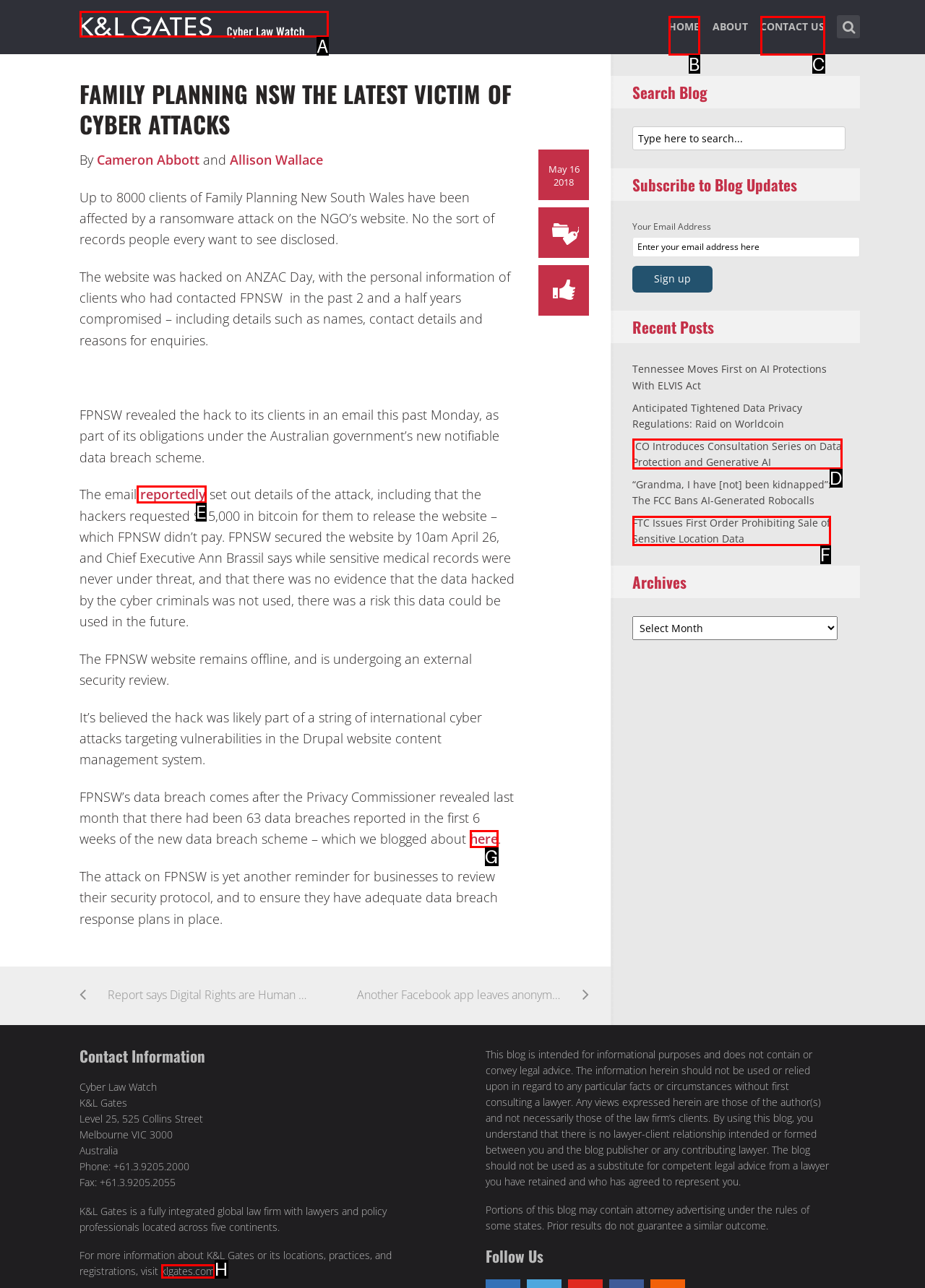Find the HTML element that suits the description: Contact Us
Indicate your answer with the letter of the matching option from the choices provided.

C